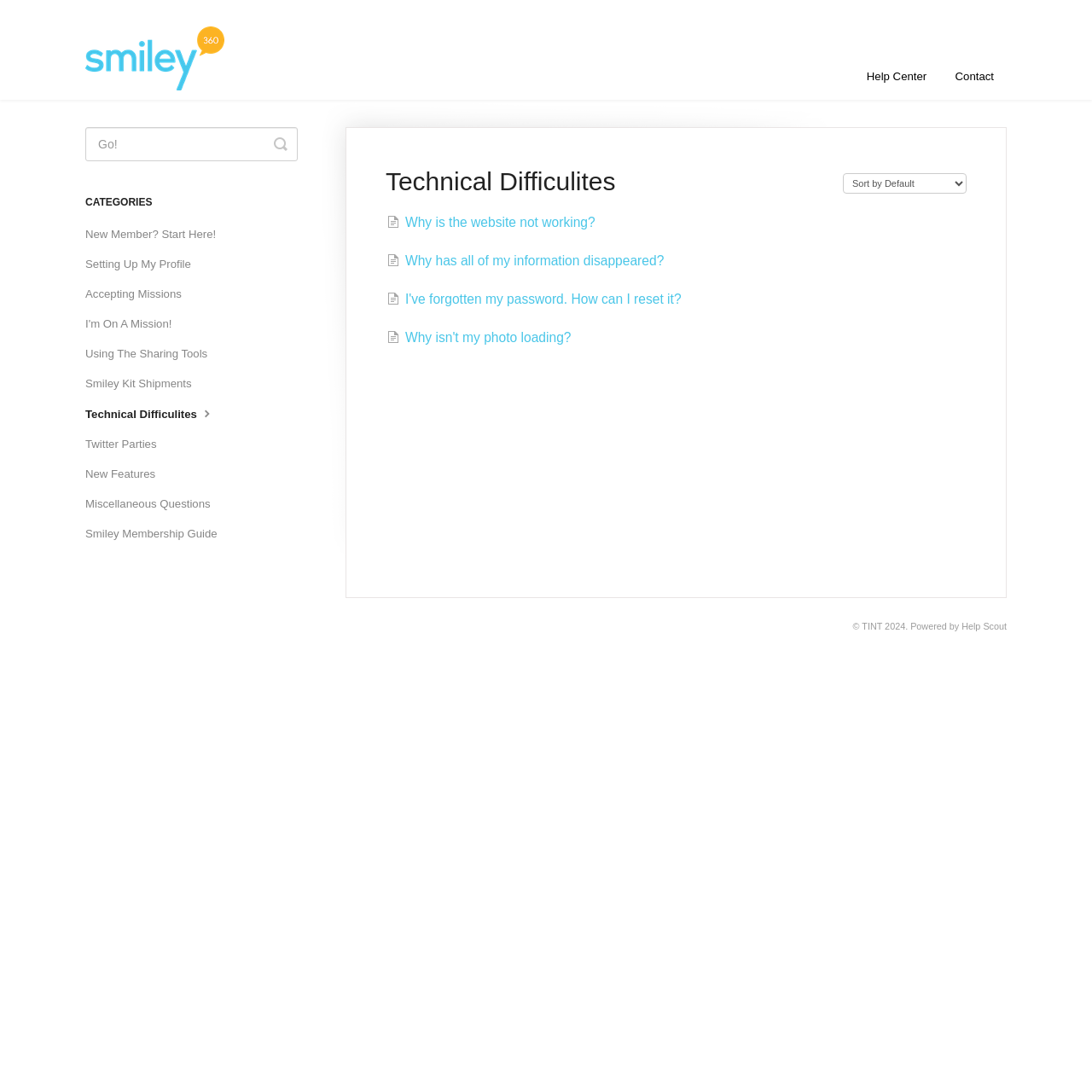Bounding box coordinates are given in the format (top-left x, top-left y, bottom-right x, bottom-right y). All values should be floating point numbers between 0 and 1. Provide the bounding box coordinate for the UI element described as: New Features

[0.078, 0.422, 0.154, 0.447]